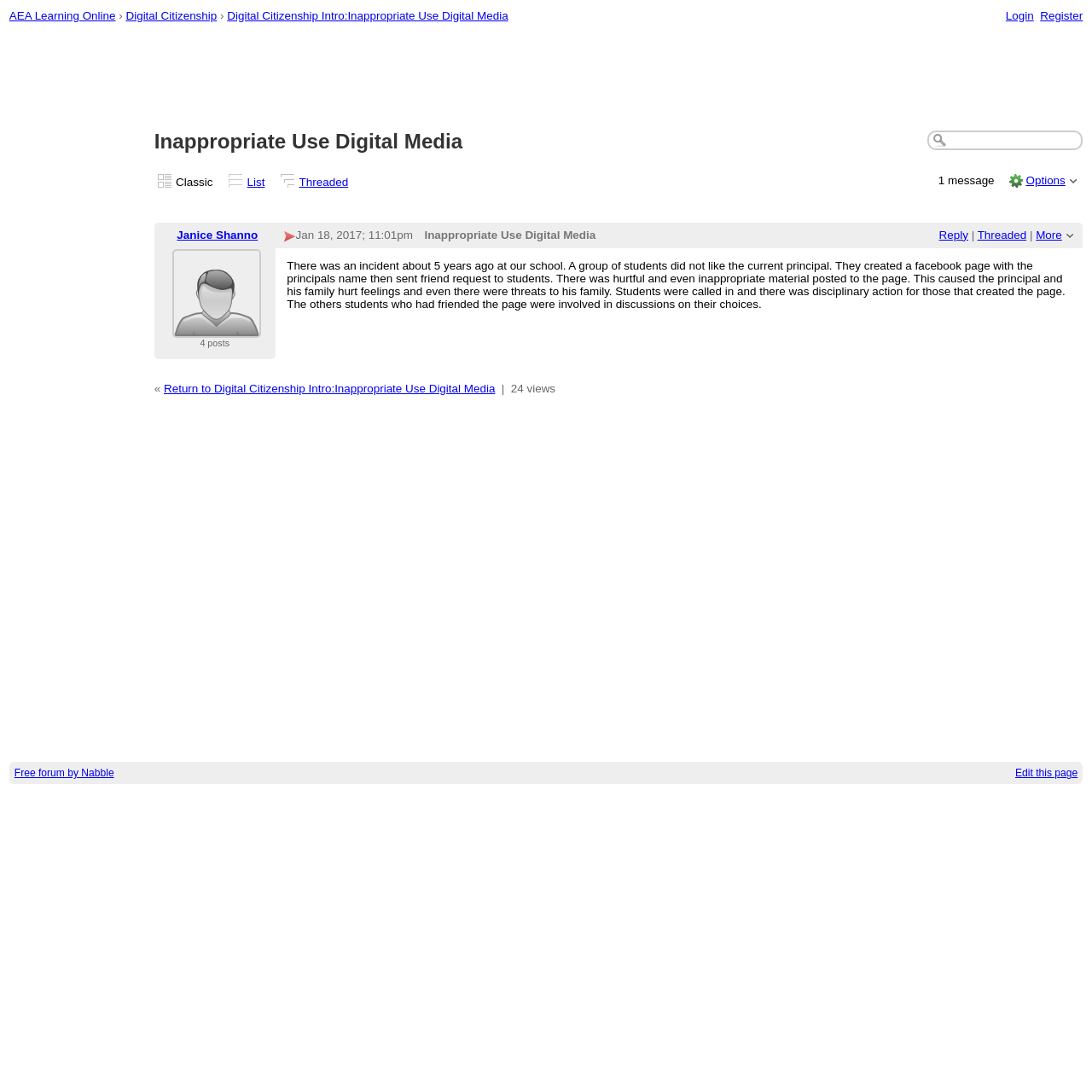Kindly determine the bounding box coordinates for the clickable area to achieve the given instruction: "Reply to the post".

[0.86, 0.209, 0.887, 0.221]